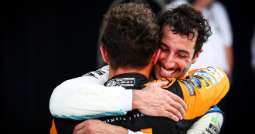Explain the image in detail, mentioning the main subjects and background elements.

In a heartwarming display of camaraderie and joy, Formula 1 drivers celebrate a significant moment together. The image captures their exuberant embrace, reflecting the emotional highs of racing. Lando Norris, donning a vibrant orange suit, shares a jubilant hug with a fellow driver, marked by broad smiles and palpable excitement. This moment transcends competition, showcasing the friendships that form within the high-pressure environment of motorsport. The scene is filled with the backdrop of team colors and the spirit of victory, perfectly encapsulating the thrill and fraternity that define the world of Formula 1.